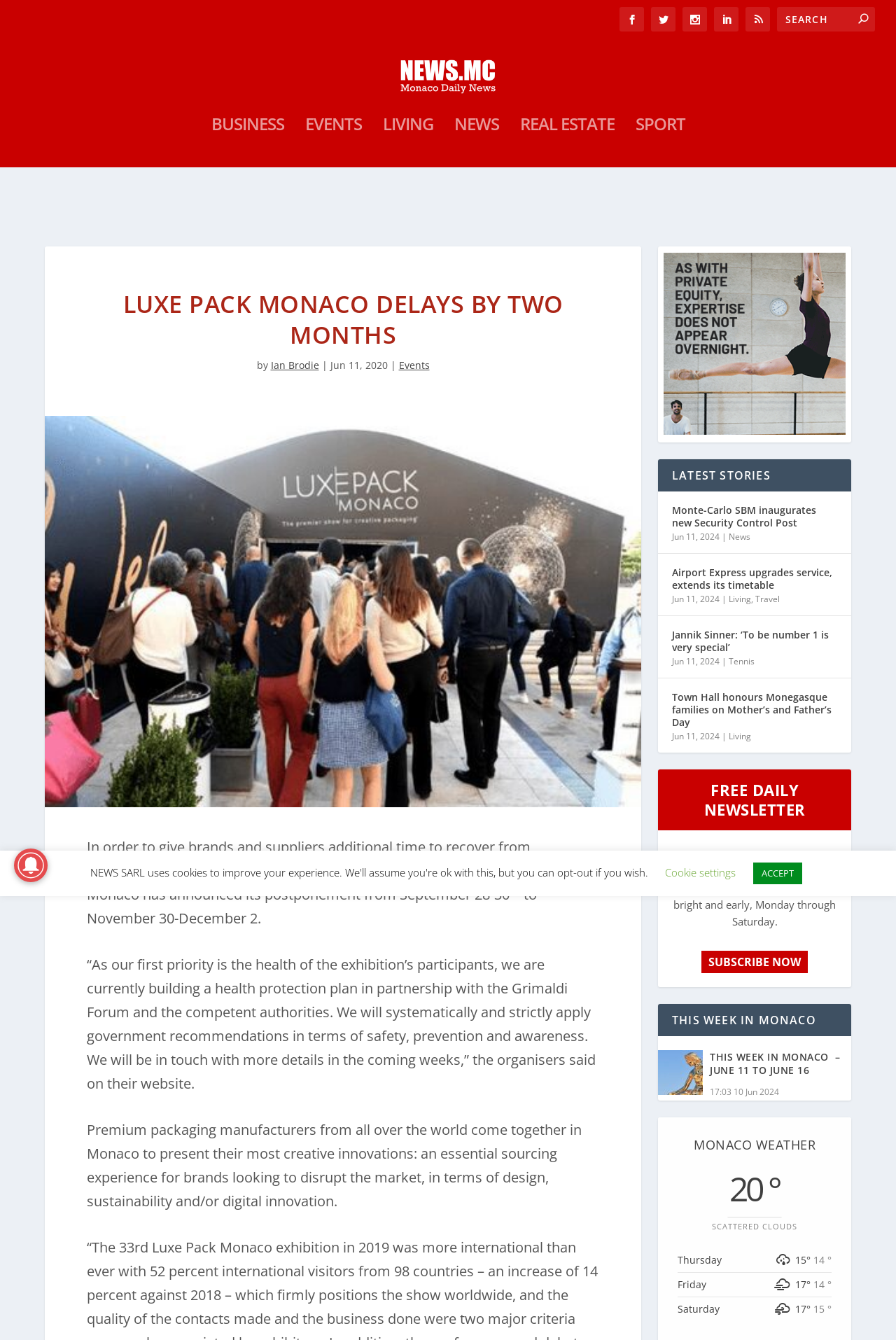Provide a one-word or short-phrase response to the question:
What is the current weather condition in Monaco?

Scattered clouds